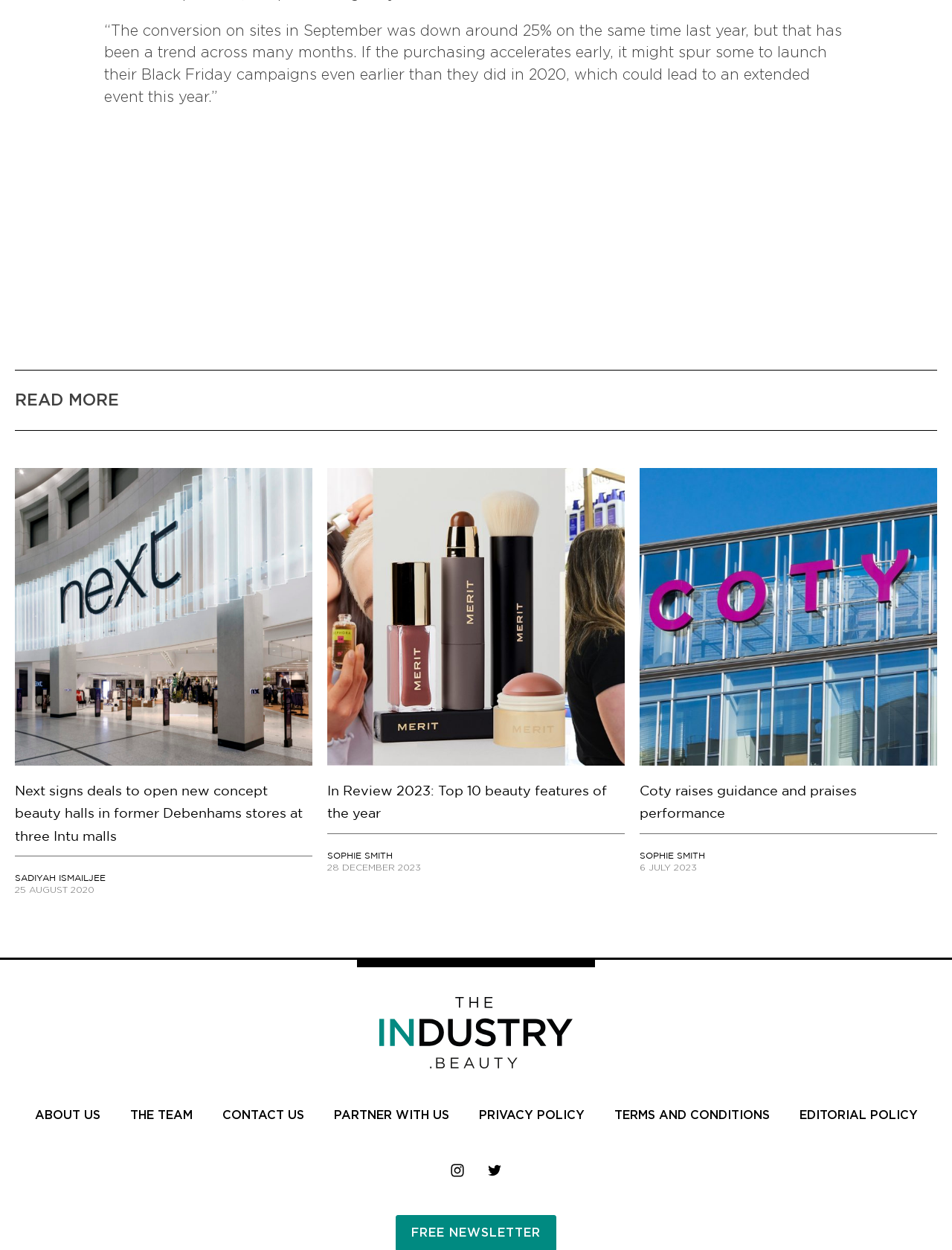What is the category of the article 'Coty raises guidance and praises performance'?
Using the image as a reference, answer with just one word or a short phrase.

Beauty